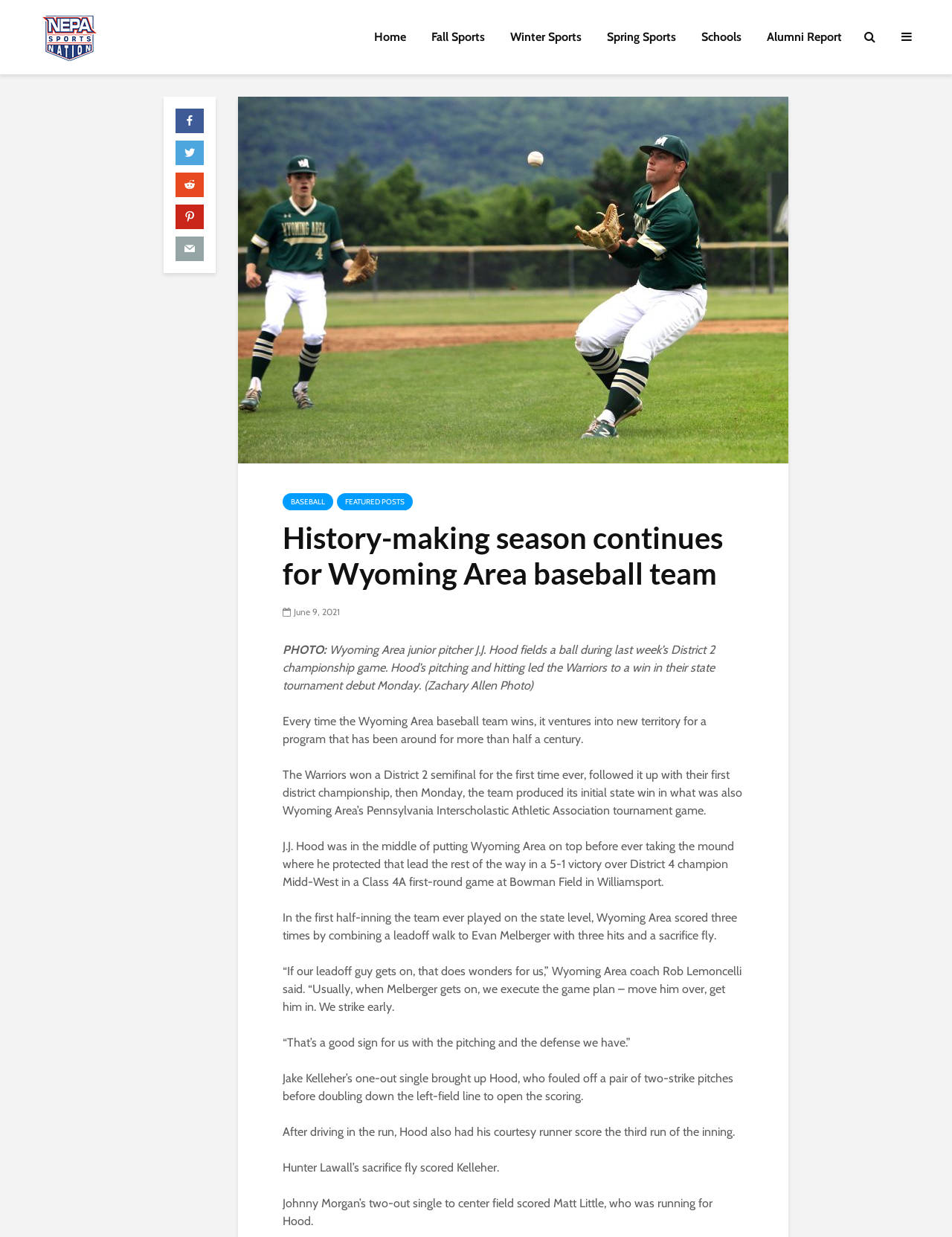Please determine the bounding box coordinates of the element's region to click for the following instruction: "Click on the NEPA Sports Nation link".

[0.043, 0.023, 0.102, 0.034]